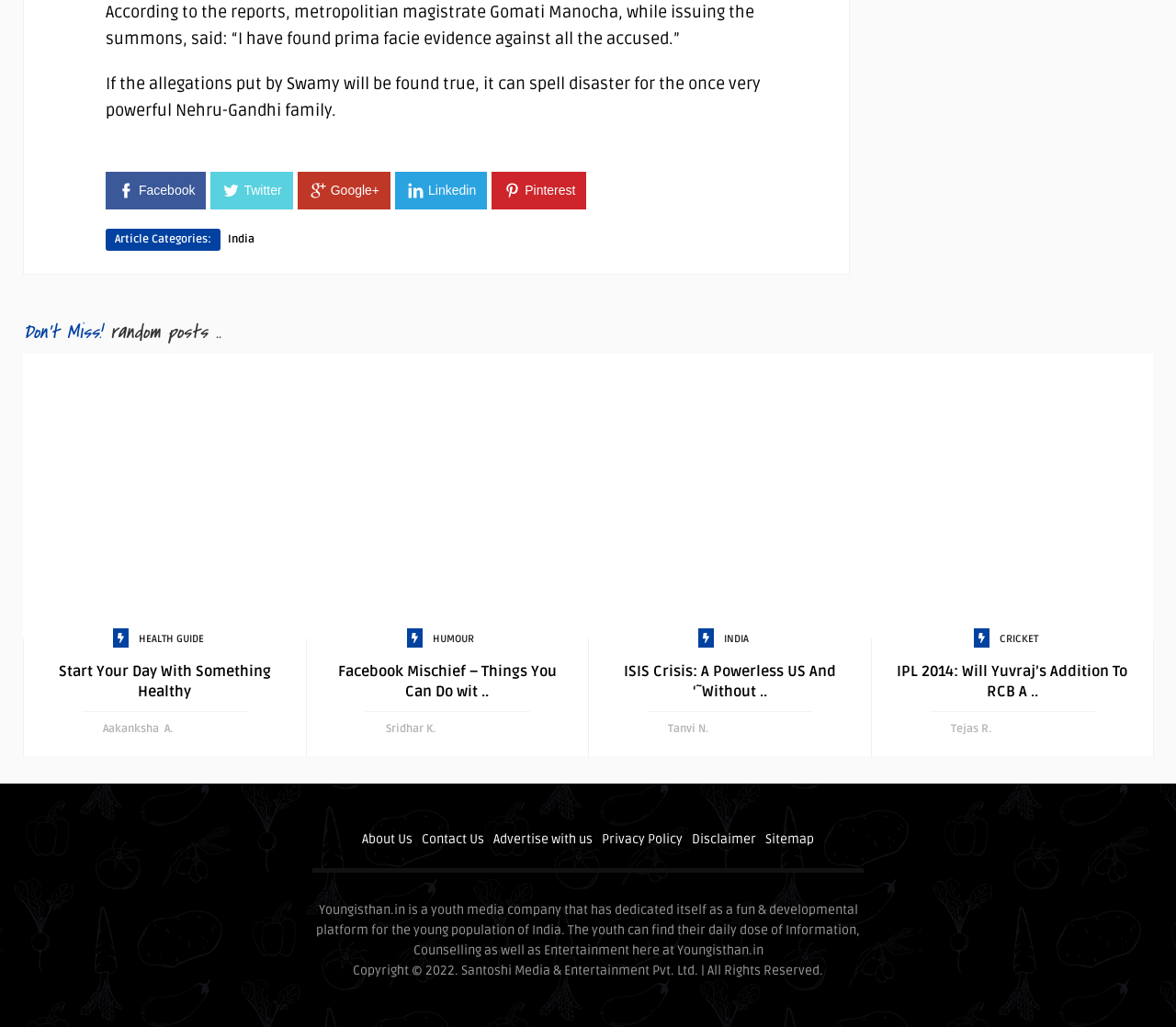Kindly determine the bounding box coordinates for the area that needs to be clicked to execute this instruction: "learn about QR codes".

None